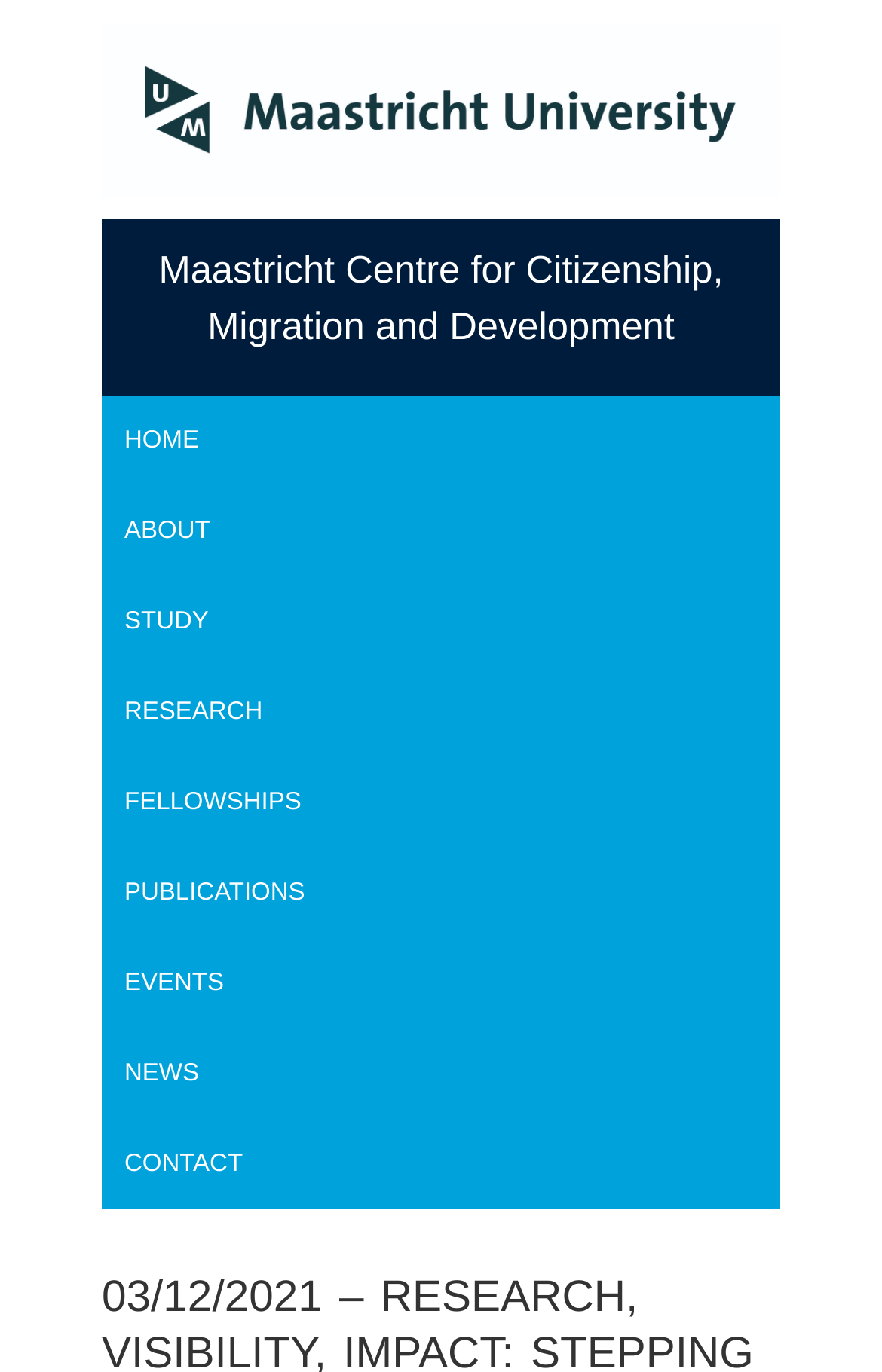Find the bounding box coordinates of the element to click in order to complete this instruction: "subscribe to RSS Feed". The bounding box coordinates must be four float numbers between 0 and 1, denoted as [left, top, right, bottom].

[0.192, 0.849, 0.346, 0.874]